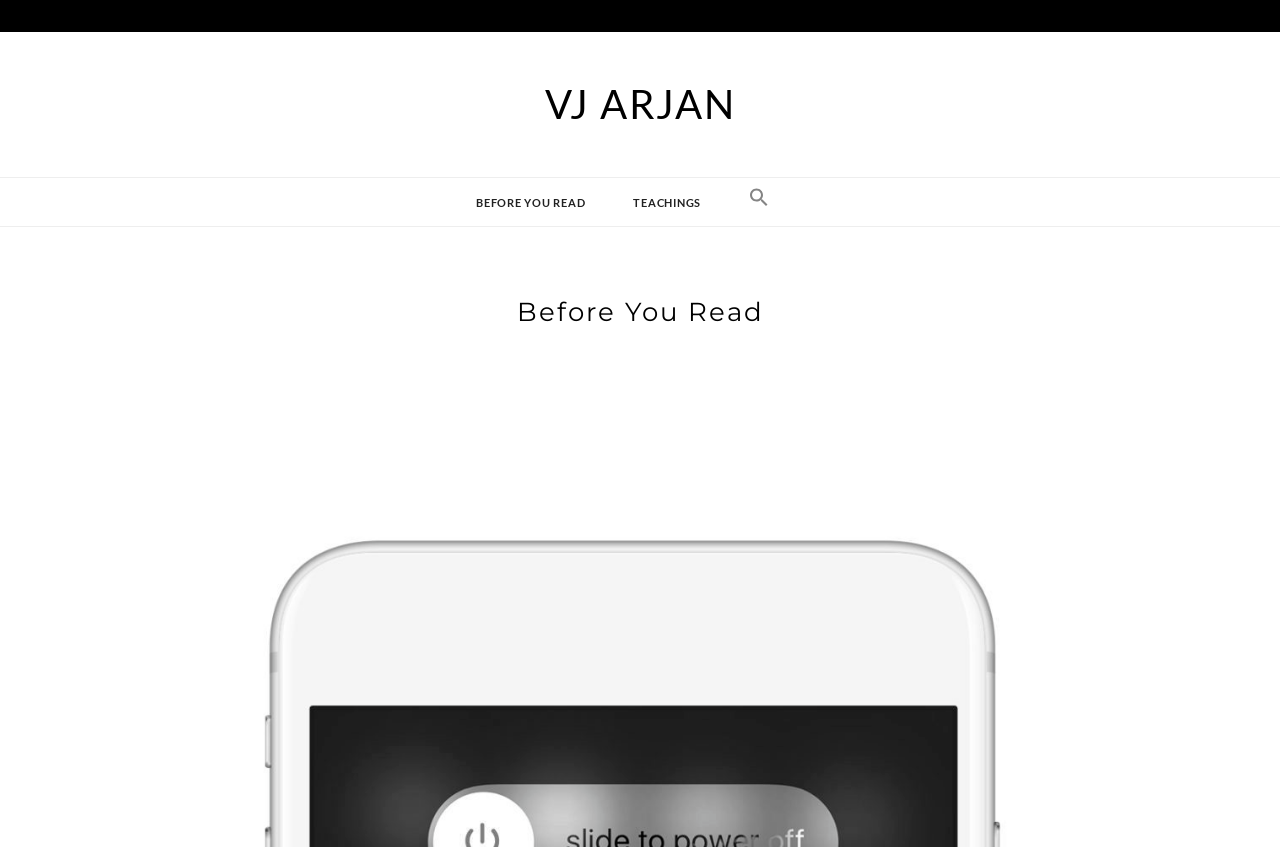Provide a short answer using a single word or phrase for the following question: 
What is the name of the person on the webpage?

VJ Arjan